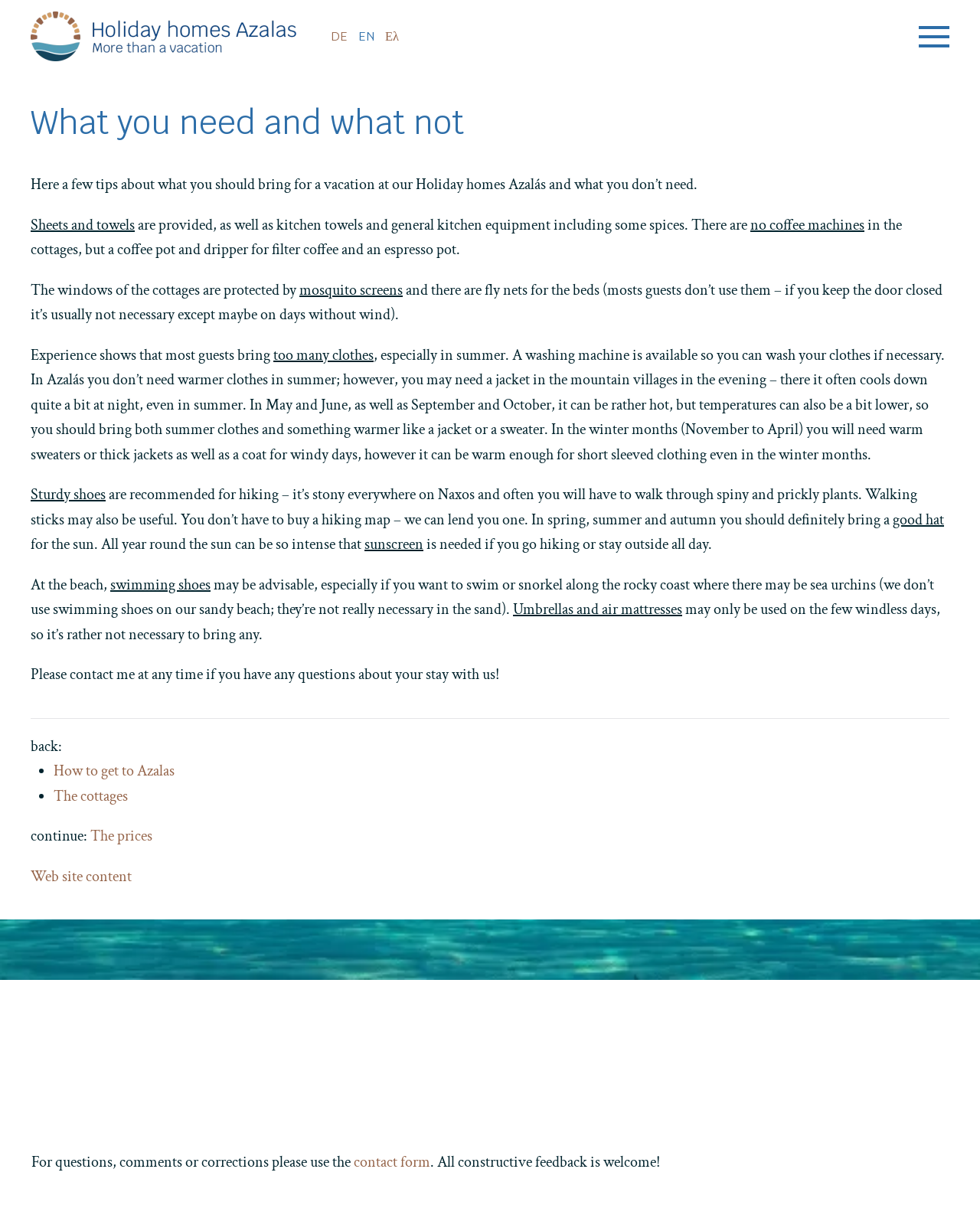What is available for lending?
Look at the image and answer the question with a single word or phrase.

Hiking map